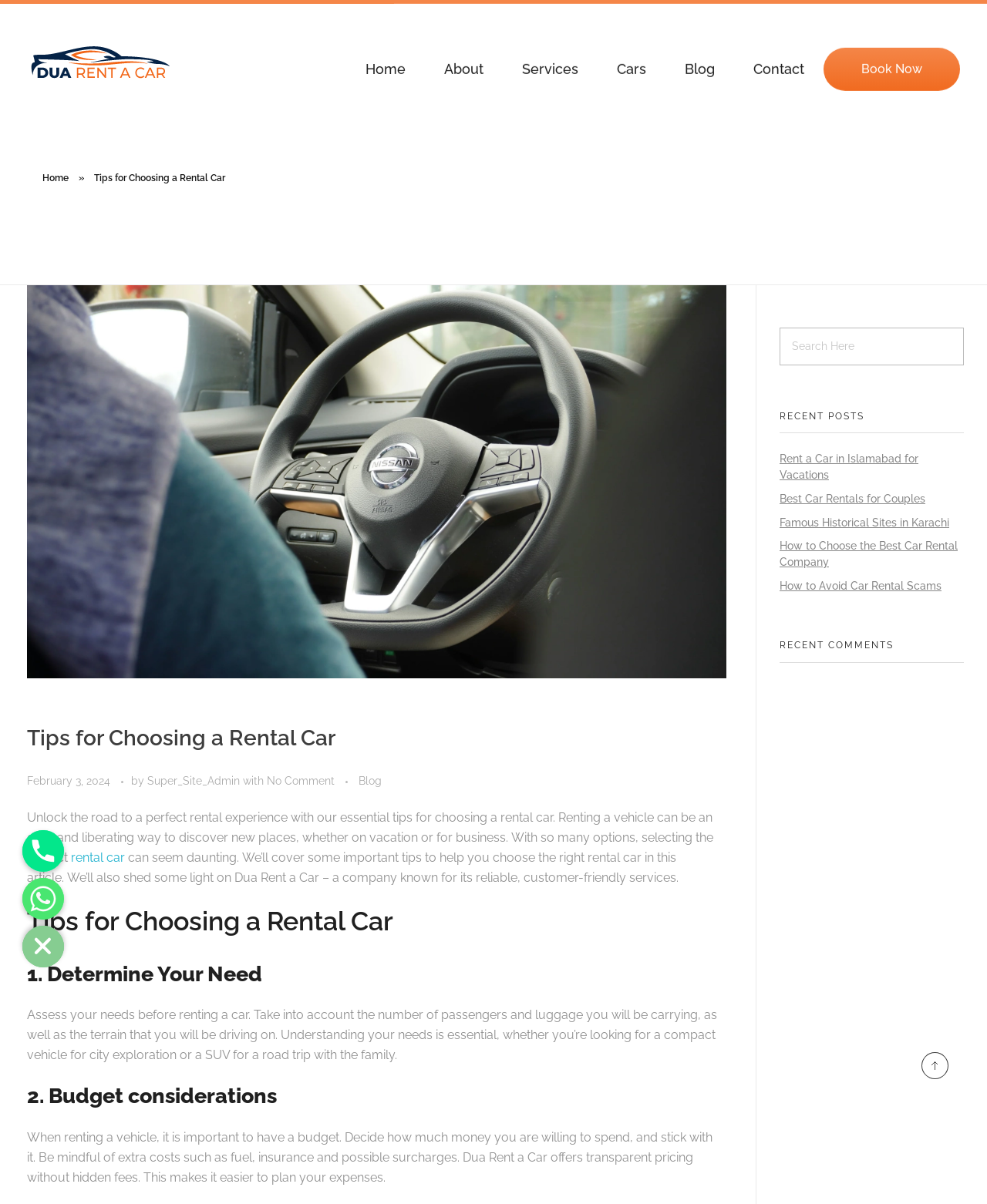Please provide the bounding box coordinates for the element that needs to be clicked to perform the instruction: "View recent posts". The coordinates must consist of four float numbers between 0 and 1, formatted as [left, top, right, bottom].

[0.79, 0.34, 0.977, 0.36]